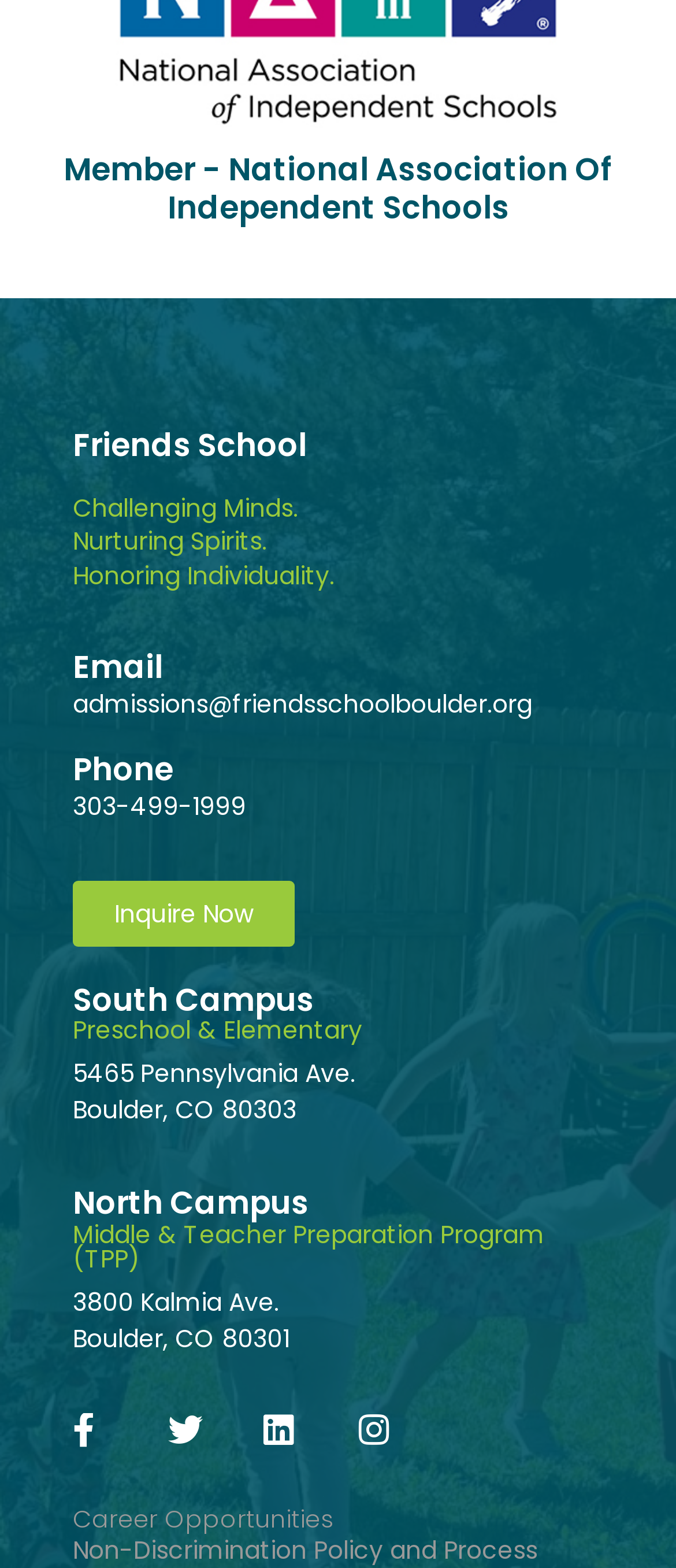What is the purpose of the 'Inquire Now' link?
Please give a detailed answer to the question using the information shown in the image.

The 'Inquire Now' link is likely used to inquire about the school, as it is located in a prominent position on the webpage, with a bounding box of [0.108, 0.561, 0.436, 0.603], and is a call-to-action element.